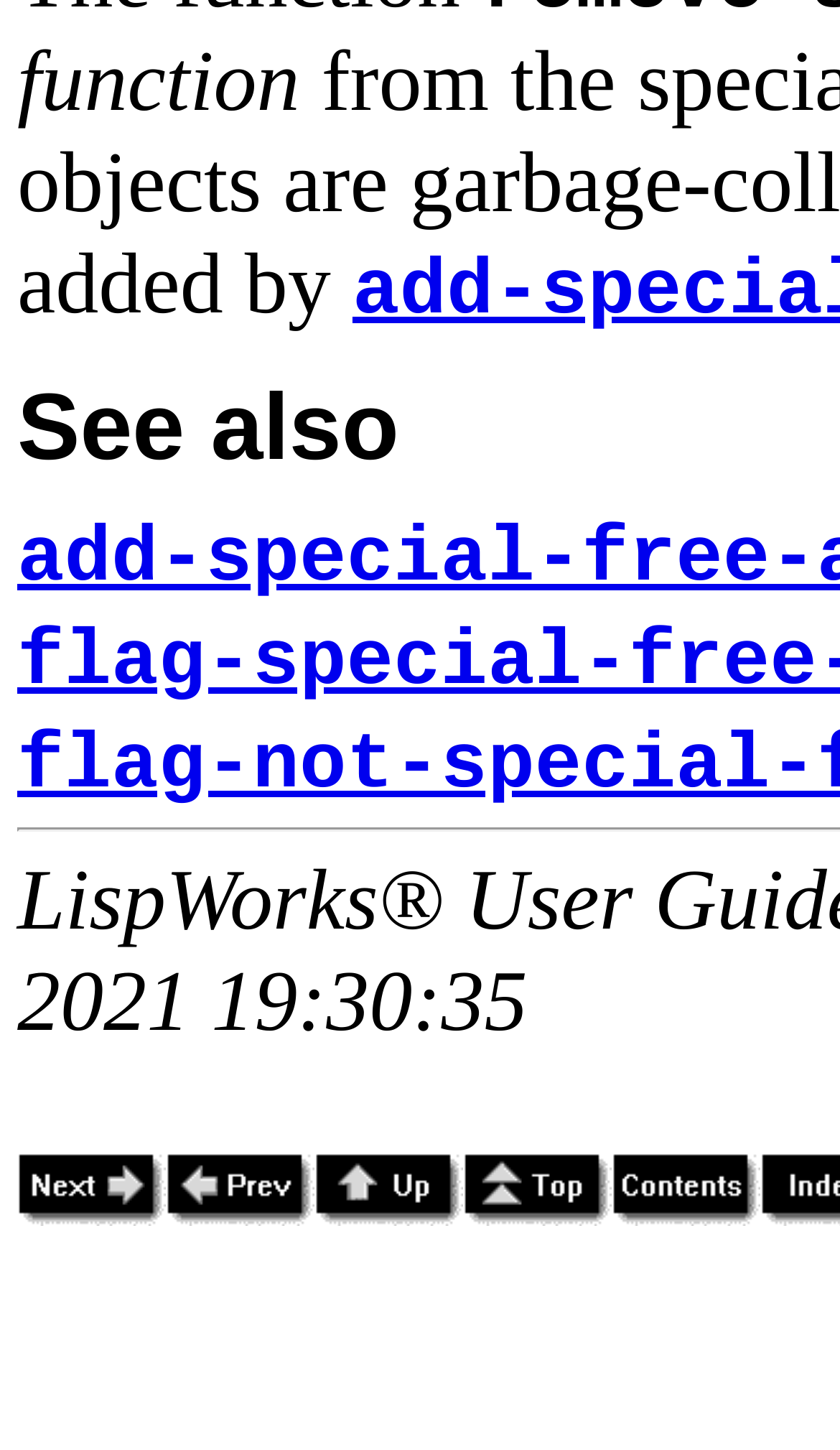Reply to the question with a single word or phrase:
What is the purpose of the 'Prev' link?

To go to the previous page